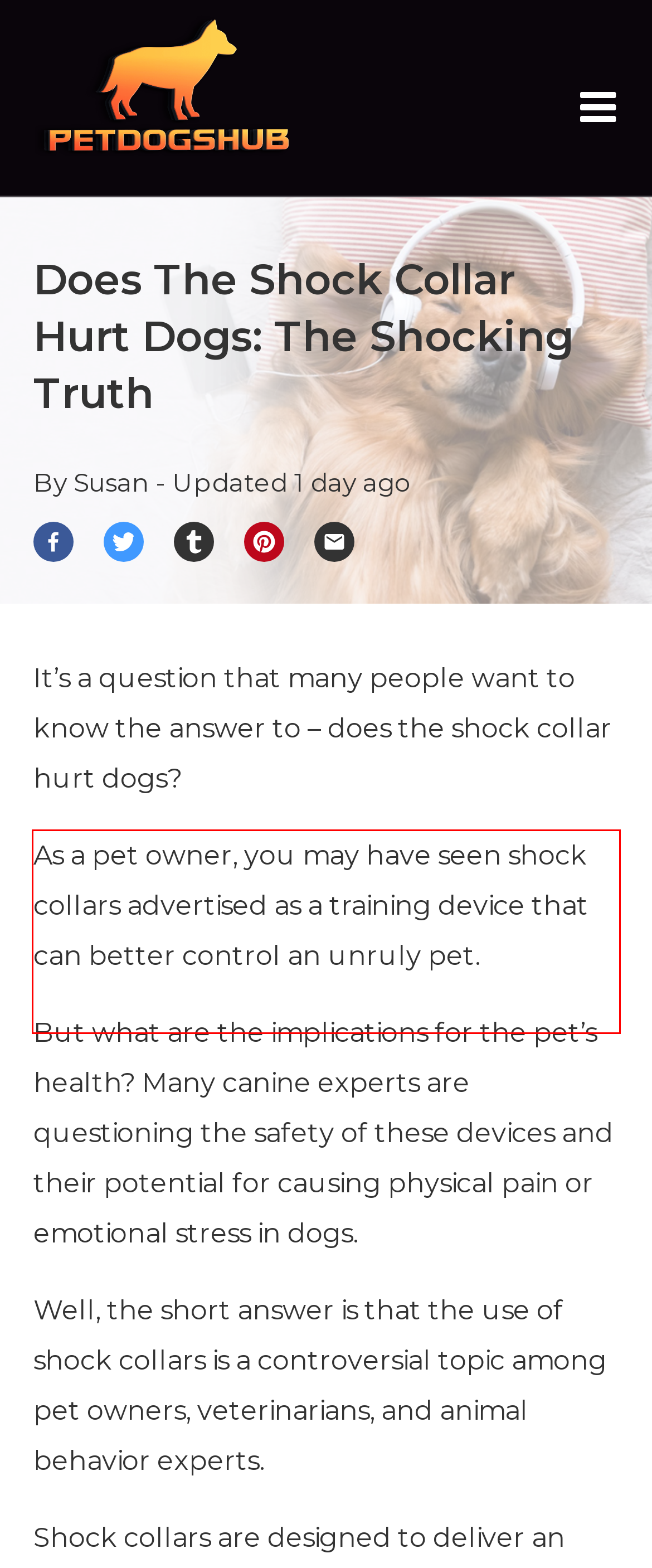Your task is to recognize and extract the text content from the UI element enclosed in the red bounding box on the webpage screenshot.

As a pet owner, you may have seen shock collars advertised as a training device that can better control an unruly pet.